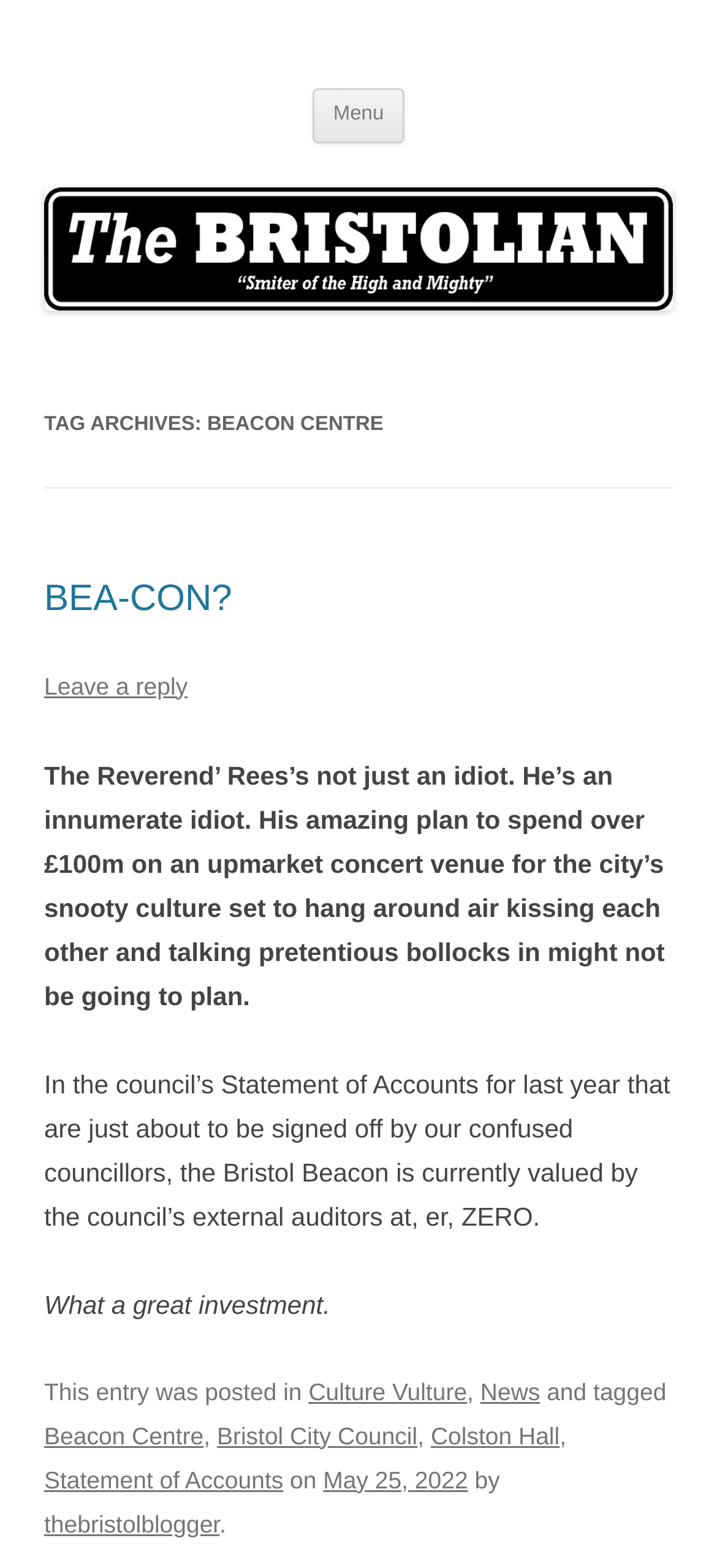Using the webpage screenshot, find the UI element described by Bristol City Council. Provide the bounding box coordinates in the format (top-left x, top-left y, bottom-right x, bottom-right y), ensuring all values are floating point numbers between 0 and 1.

[0.302, 0.907, 0.582, 0.924]